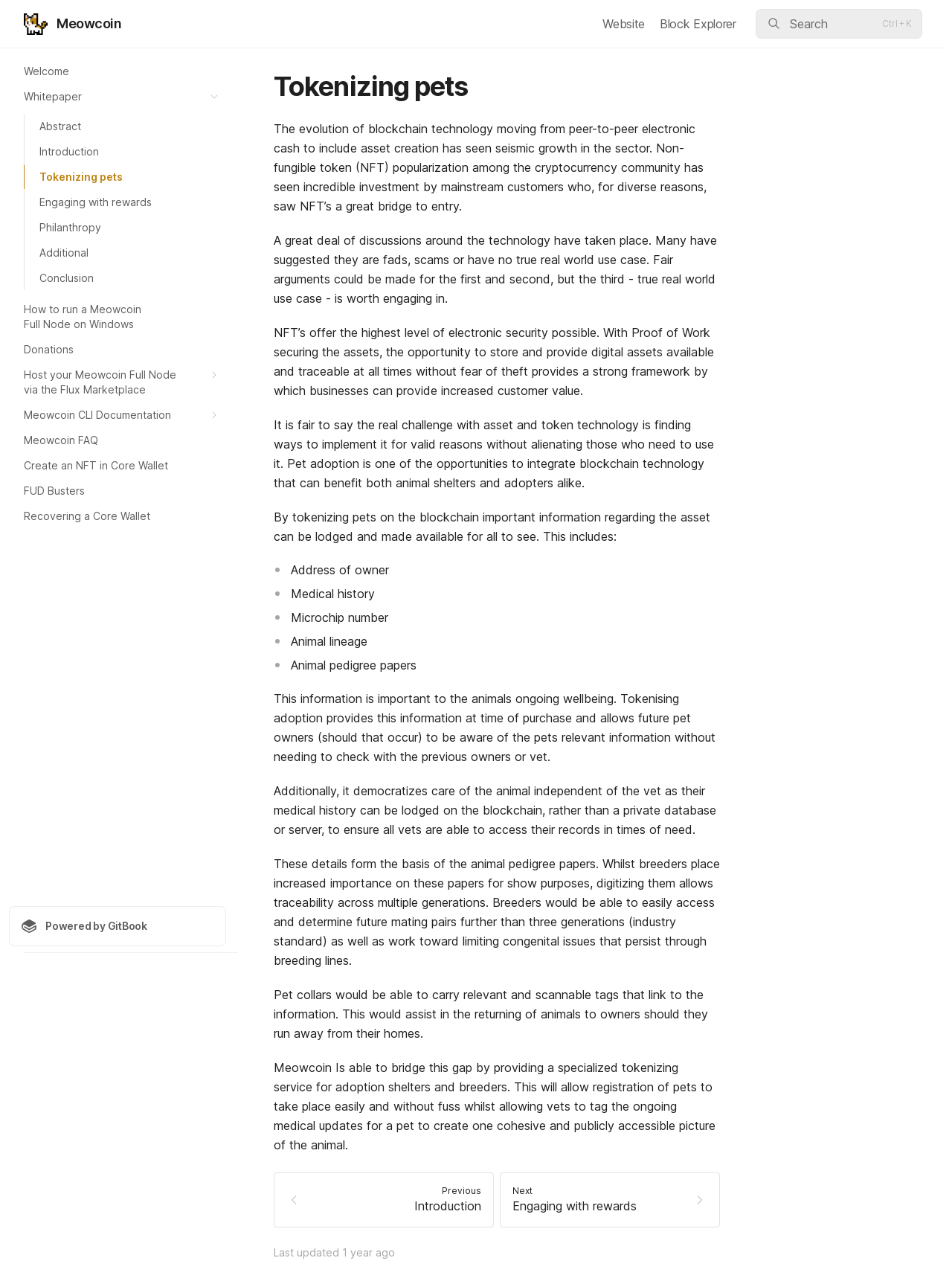Answer the question in one word or a short phrase:
What is the function of the pet collars mentioned on the webpage?

To assist in returning lost pets